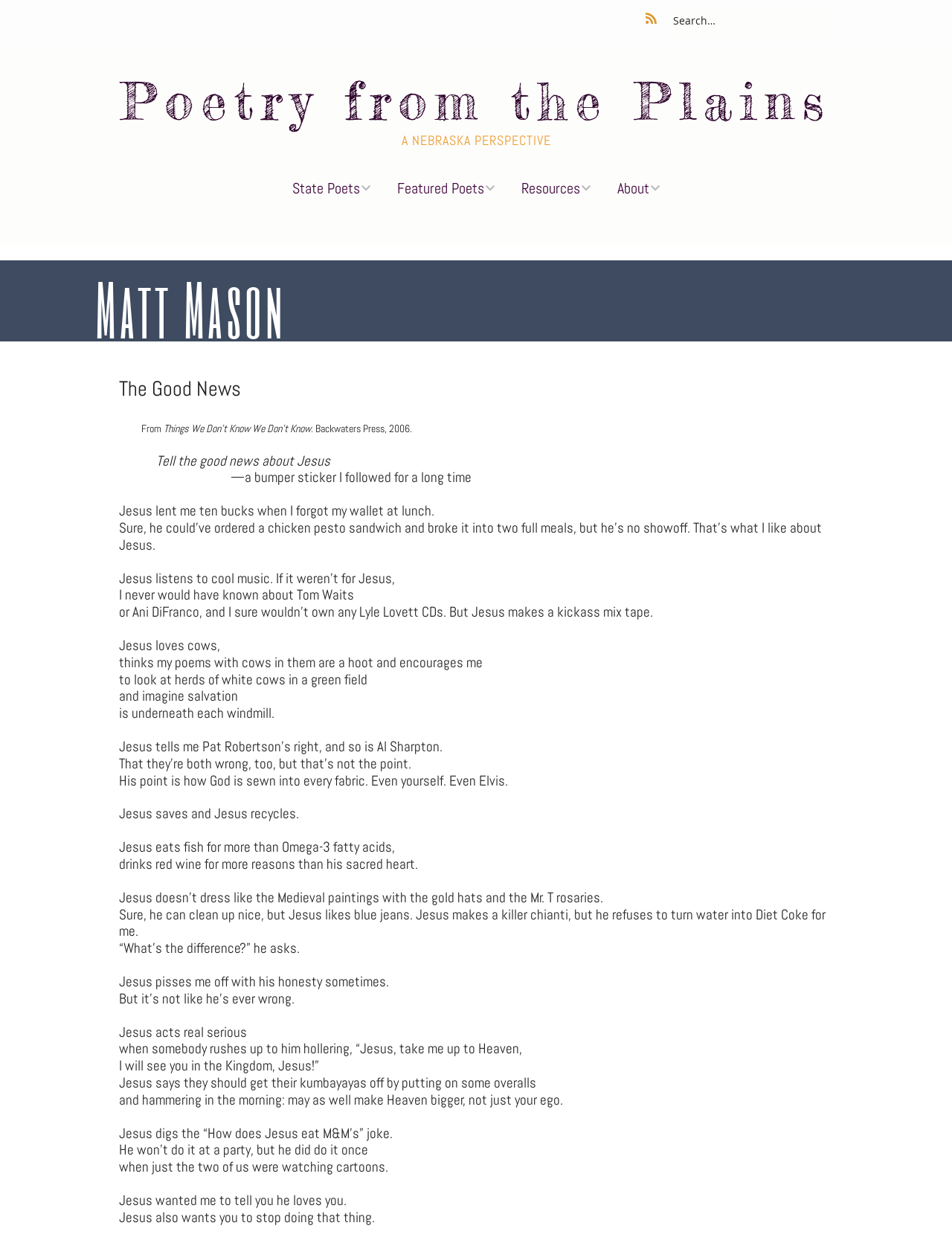Can you determine the bounding box coordinates of the area that needs to be clicked to fulfill the following instruction: "Explore the poetry of Twyla Hansen"?

[0.295, 0.17, 0.435, 0.201]